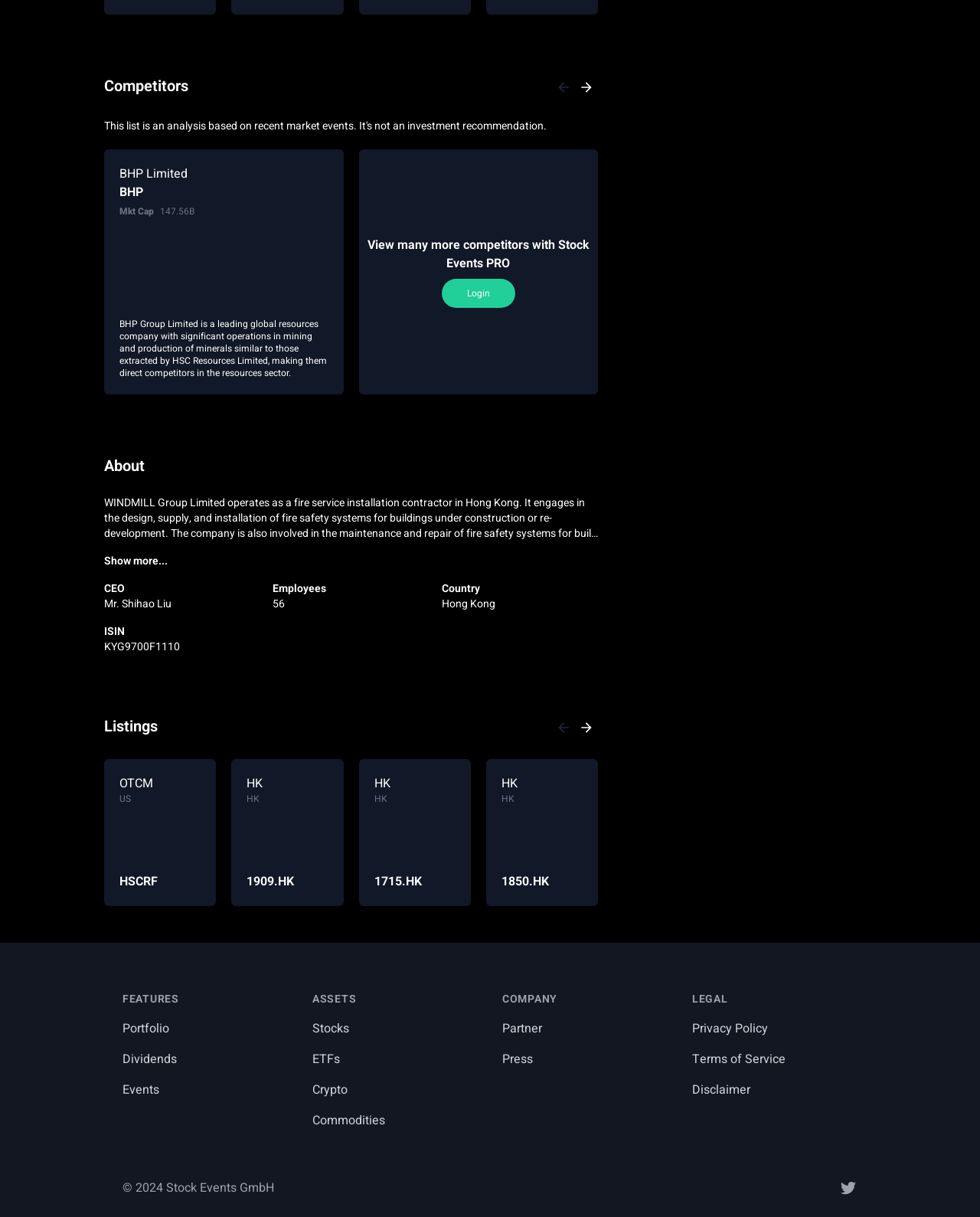Please locate the bounding box coordinates of the element that should be clicked to achieve the given instruction: "Show more about the company".

[0.106, 0.454, 0.171, 0.468]